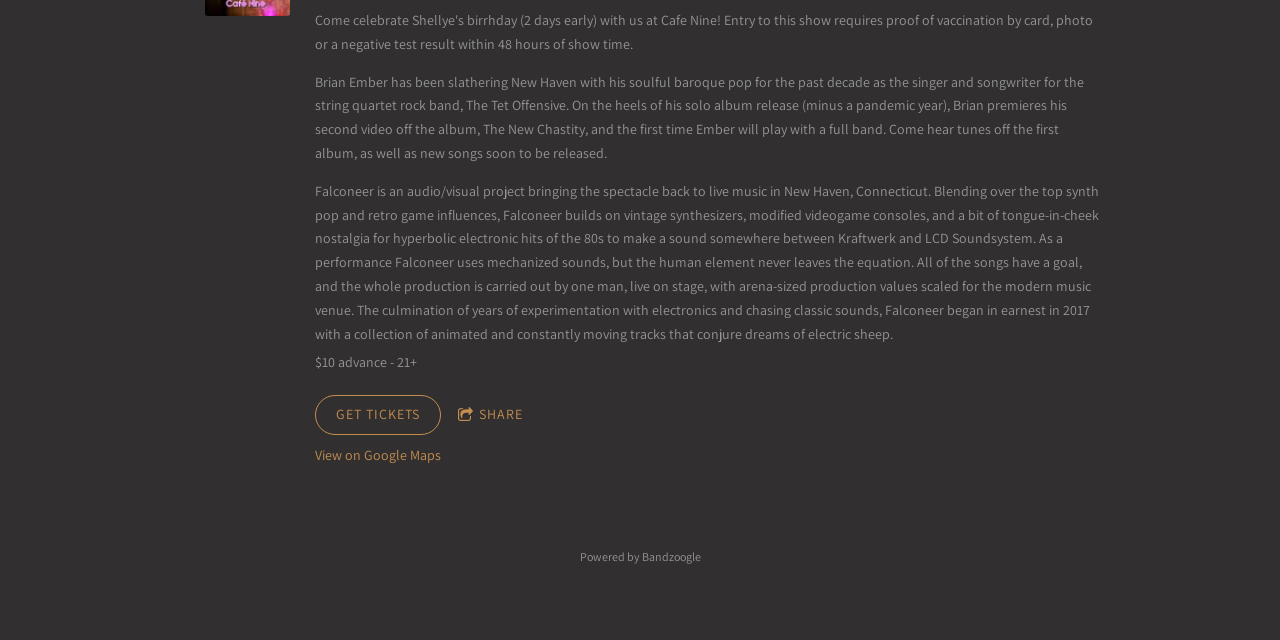Extract the bounding box coordinates for the UI element described as: "FAQ’s".

None